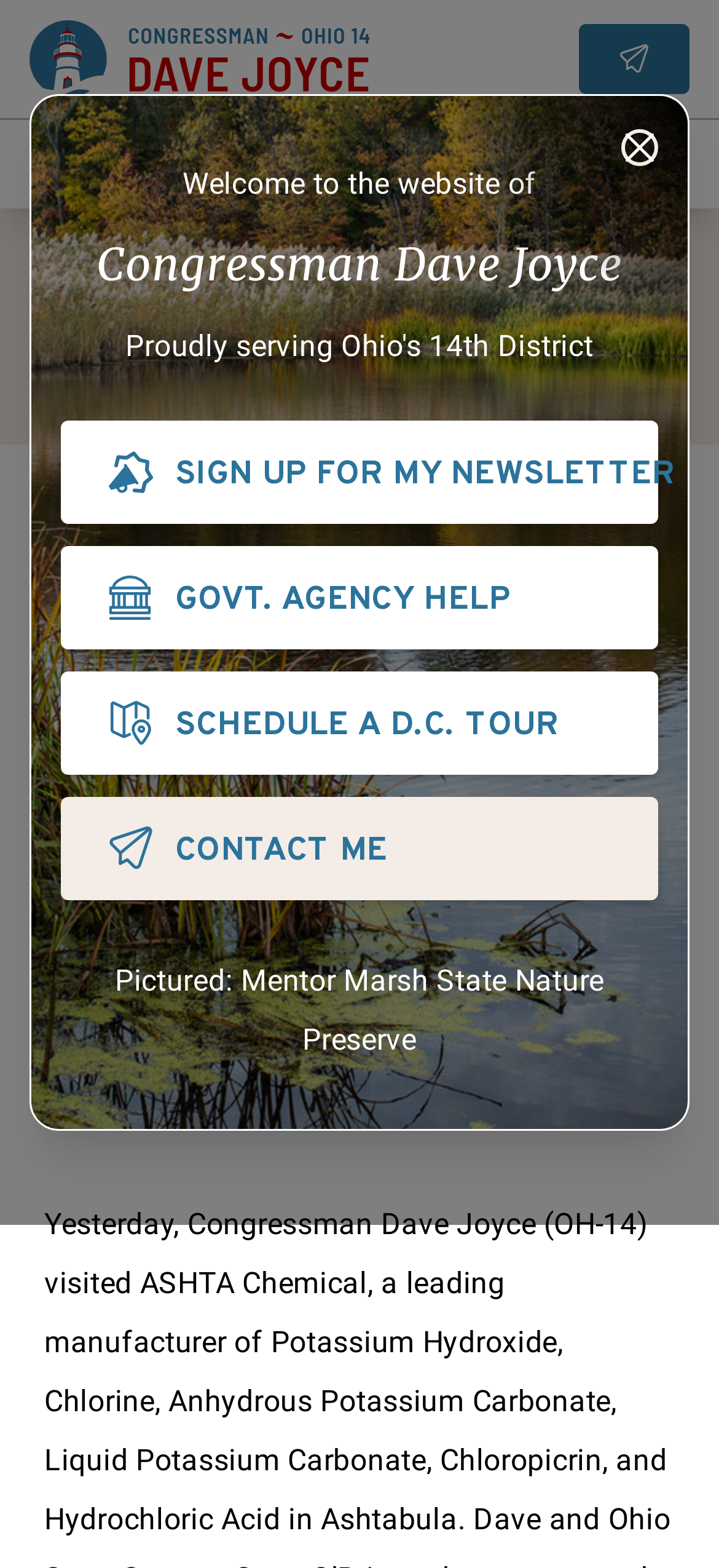Give a short answer to this question using one word or a phrase:
What is the purpose of the 'SIGN UP FOR MY NEWSLETTER' button?

To sign up for newsletter